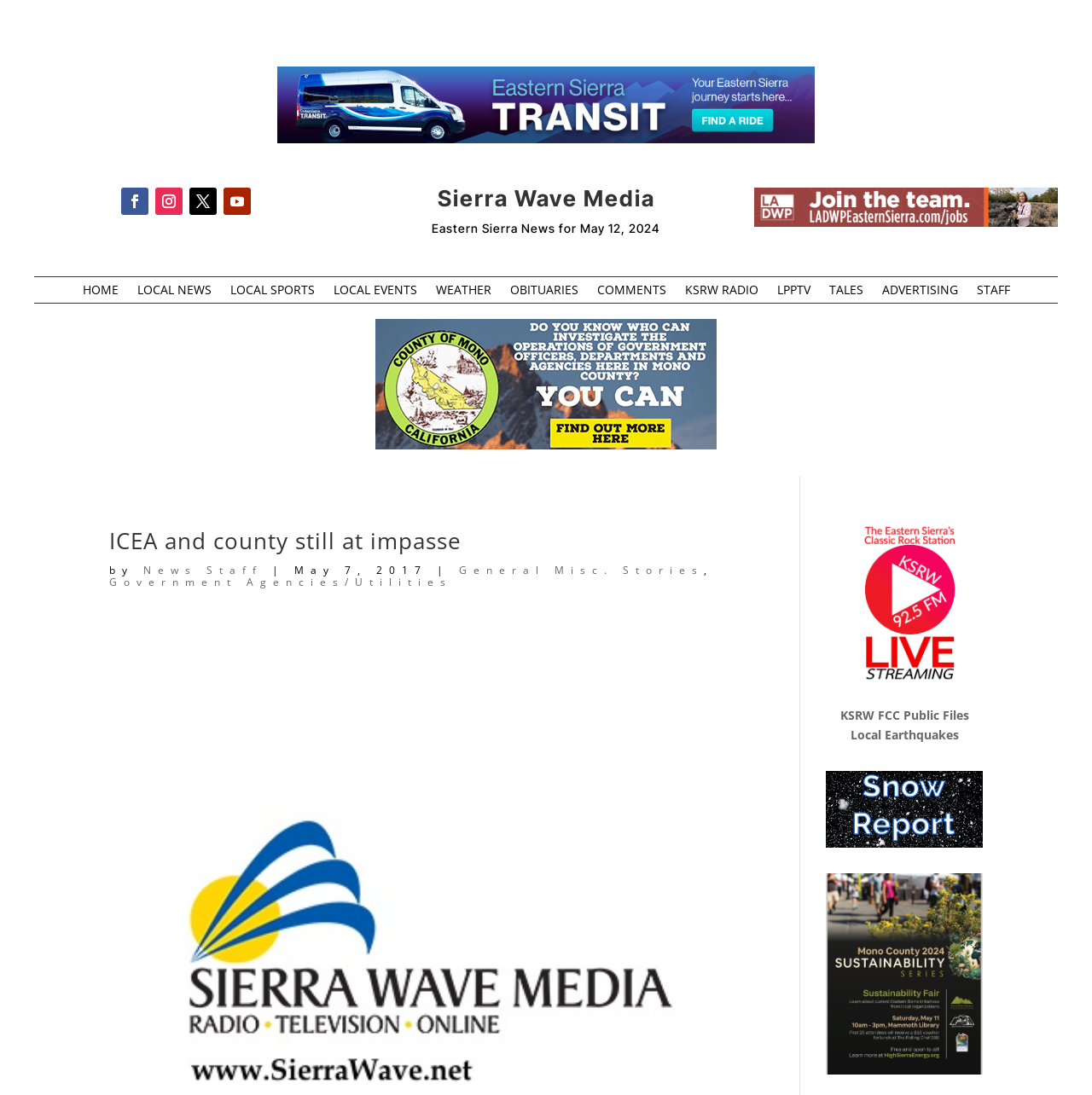Find the bounding box coordinates of the element's region that should be clicked in order to follow the given instruction: "View the article by News Staff". The coordinates should consist of four float numbers between 0 and 1, i.e., [left, top, right, bottom].

[0.131, 0.514, 0.241, 0.528]